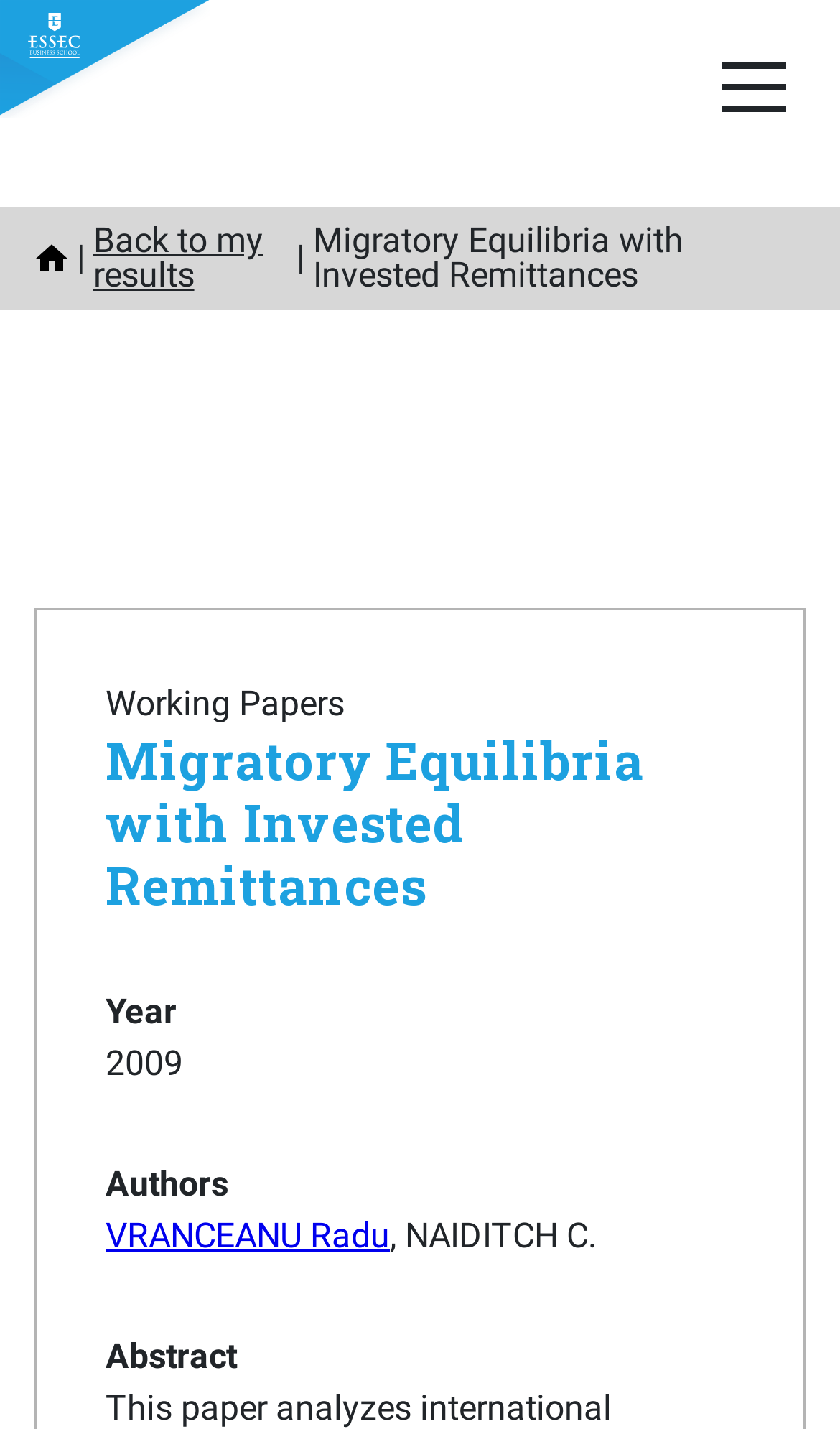What is the title of the working paper?
Look at the webpage screenshot and answer the question with a detailed explanation.

I found the title of the working paper by looking at the main heading, which is 'Migratory Equilibria with Invested Remittances'.